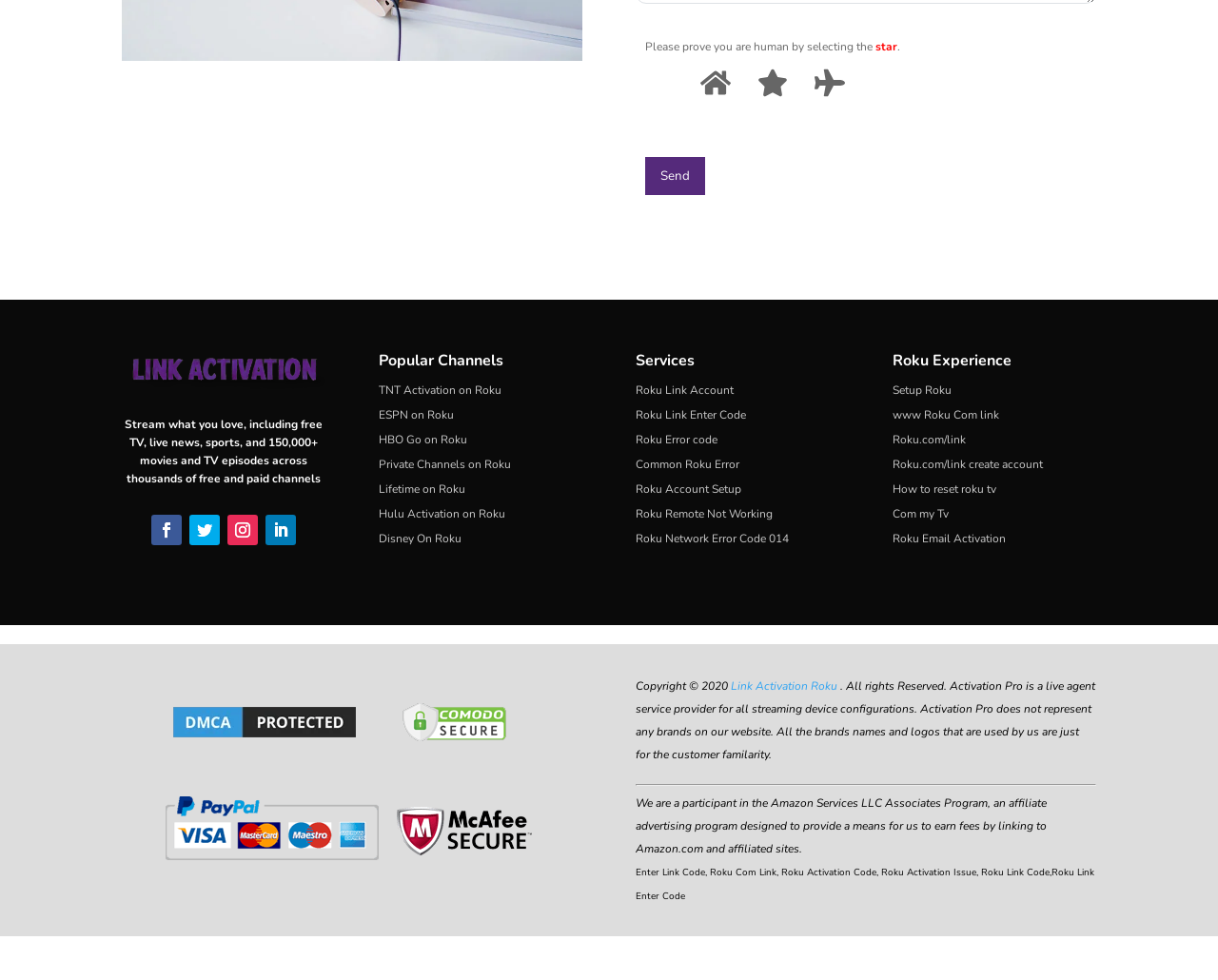Determine the bounding box coordinates of the section to be clicked to follow the instruction: "Click the 'TNT Activation on Roku' link". The coordinates should be given as four float numbers between 0 and 1, formatted as [left, top, right, bottom].

[0.311, 0.39, 0.412, 0.406]